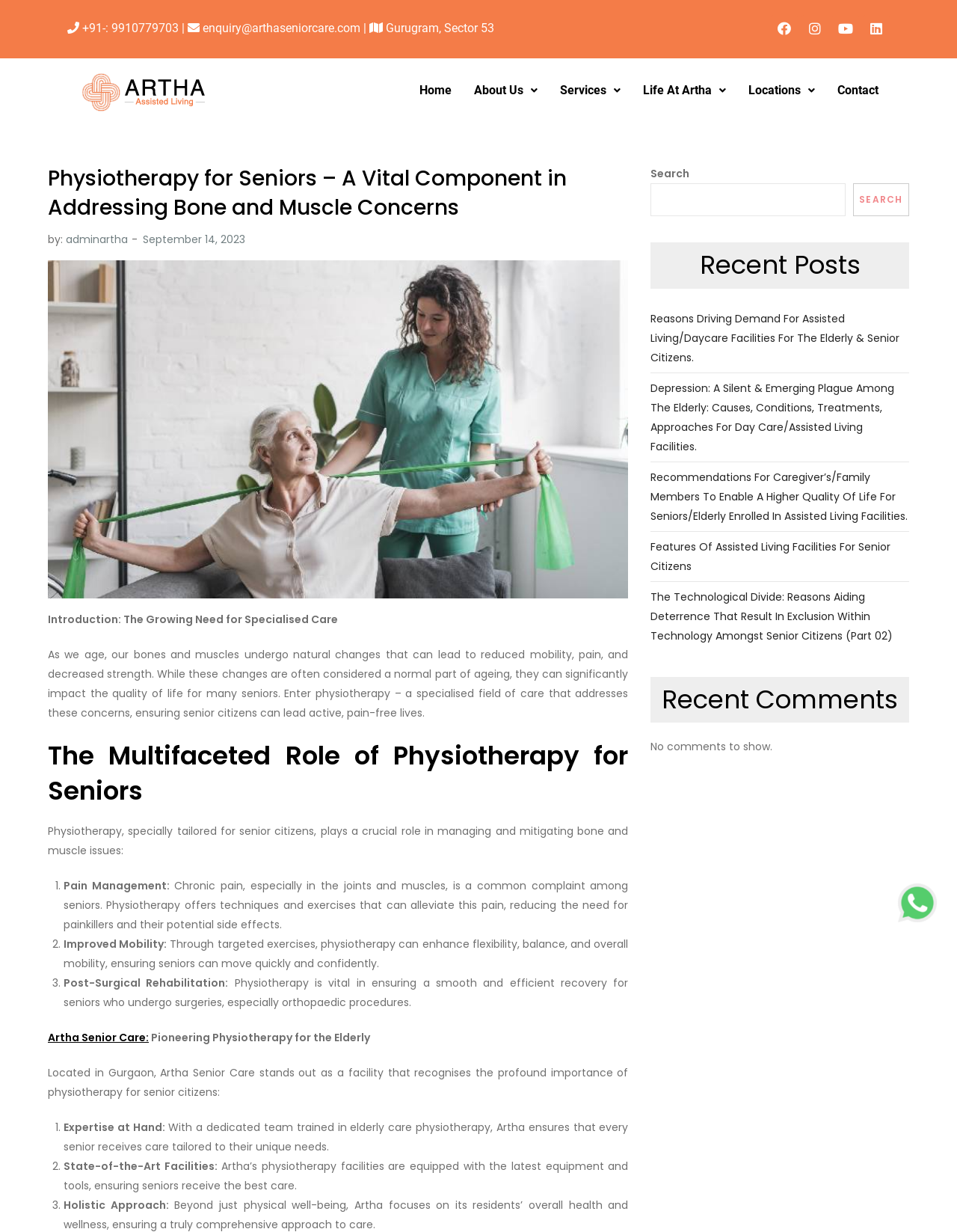Give a one-word or one-phrase response to the question: 
What is the role of physiotherapy for seniors?

Managing and mitigating bone and muscle issues